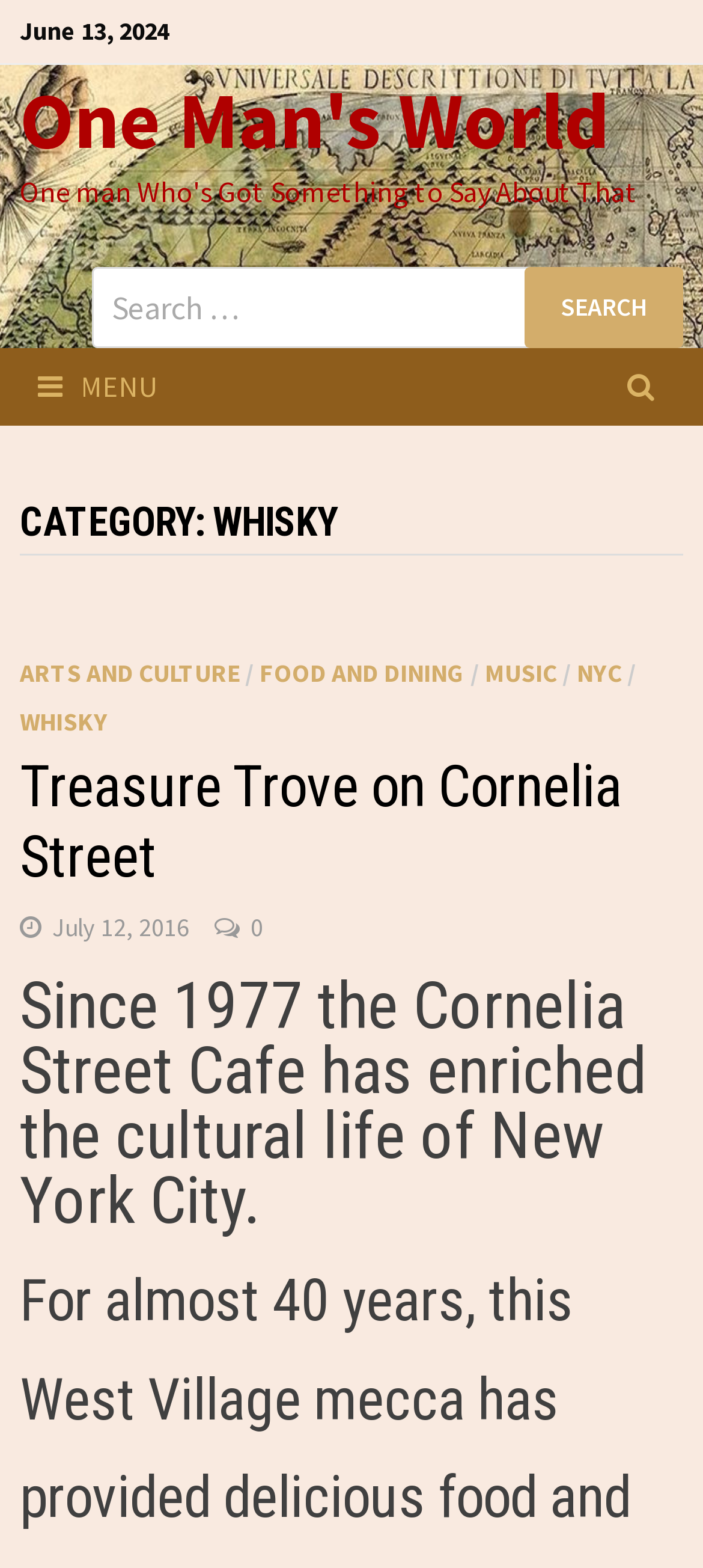Please identify the bounding box coordinates of the clickable element to fulfill the following instruction: "View Whisky category". The coordinates should be four float numbers between 0 and 1, i.e., [left, top, right, bottom].

[0.029, 0.45, 0.154, 0.471]